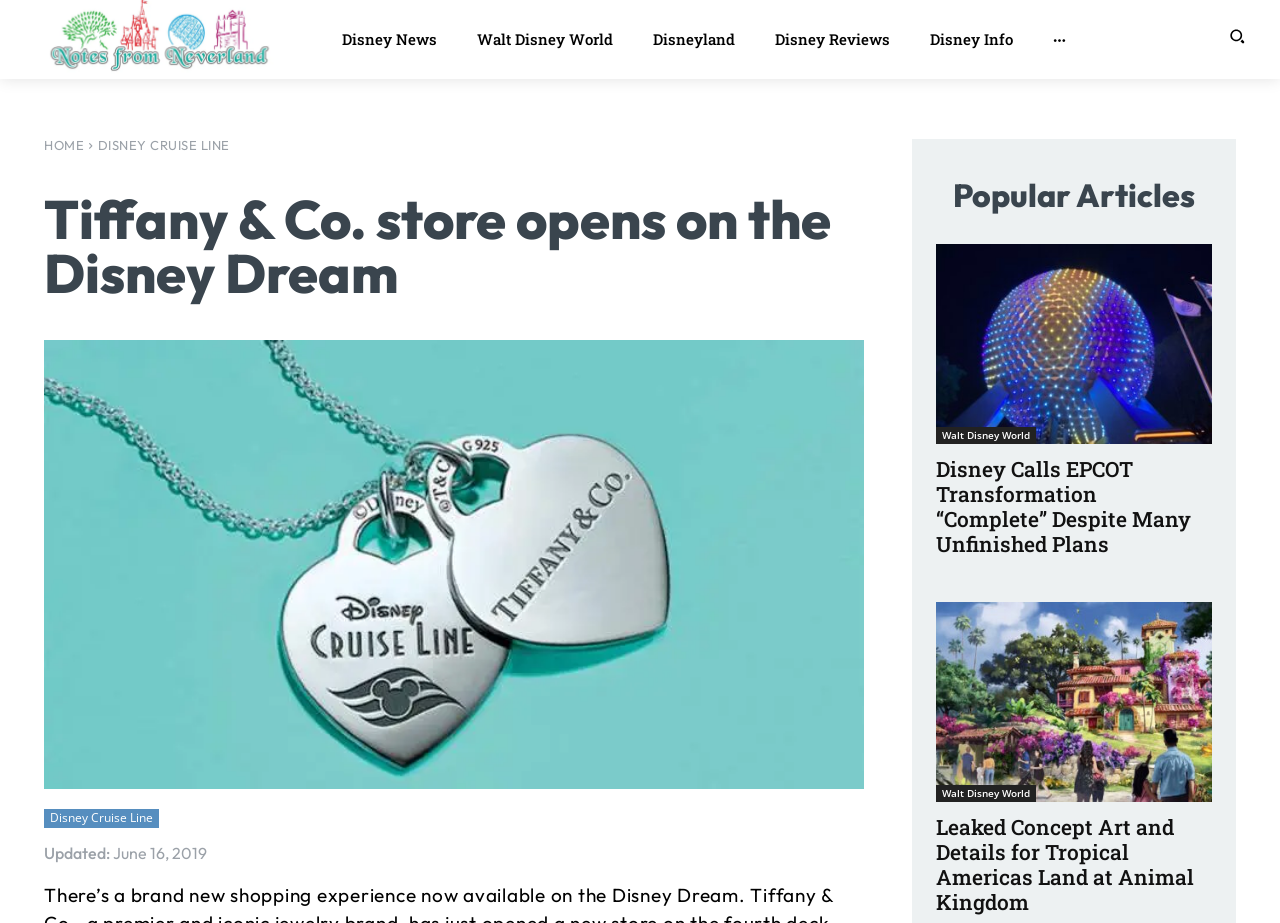What is the category of the article 'Disney Calls EPCOT Transformation “Complete” Despite Many Unfinished Plans'?
Please analyze the image and answer the question with as much detail as possible.

The answer can be found by looking at the link element with the text 'Walt Disney World' which is located near the article title 'Disney Calls EPCOT Transformation “Complete” Despite Many Unfinished Plans'.